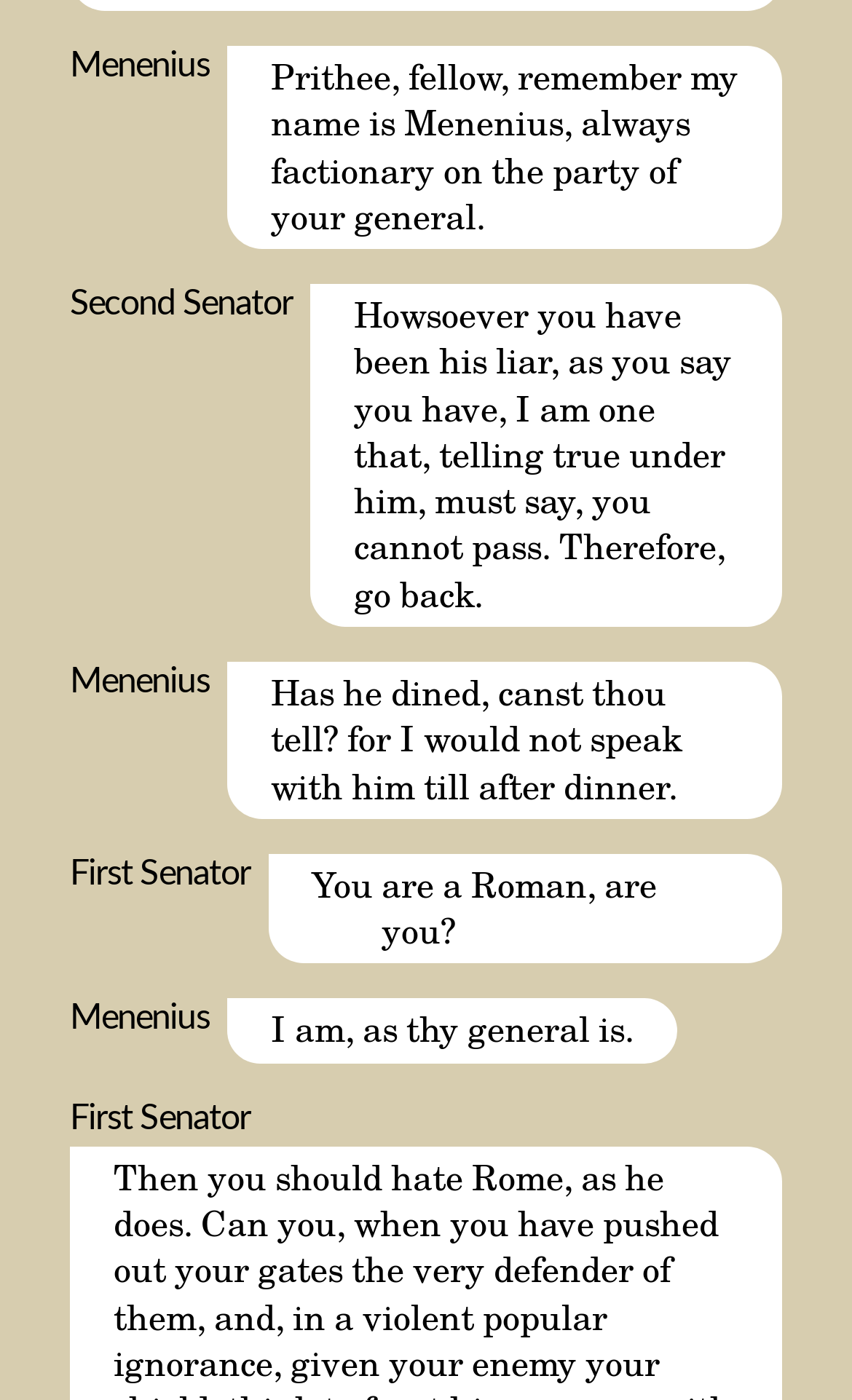Please answer the following question using a single word or phrase: 
What is the last poem listed?

The Passionate Pilgrim